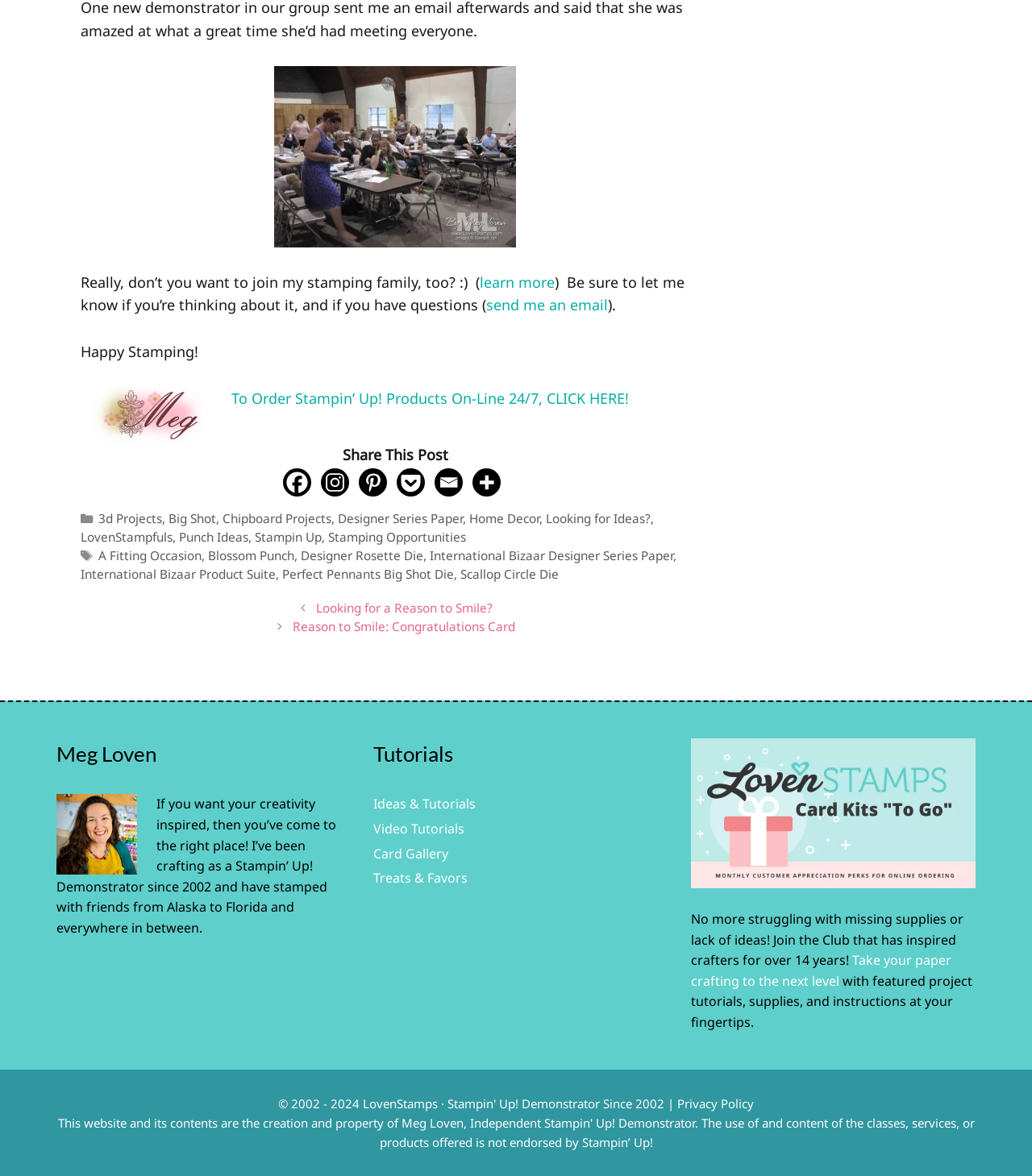Based on the image, provide a detailed response to the question:
What is the purpose of the 'Take your paper crafting to the next level' link?

The purpose of the 'Take your paper crafting to the next level' link can be inferred from the surrounding text, which mentions joining a club that has inspired crafters for over 14 years and provides featured project tutorials, supplies, and instructions.